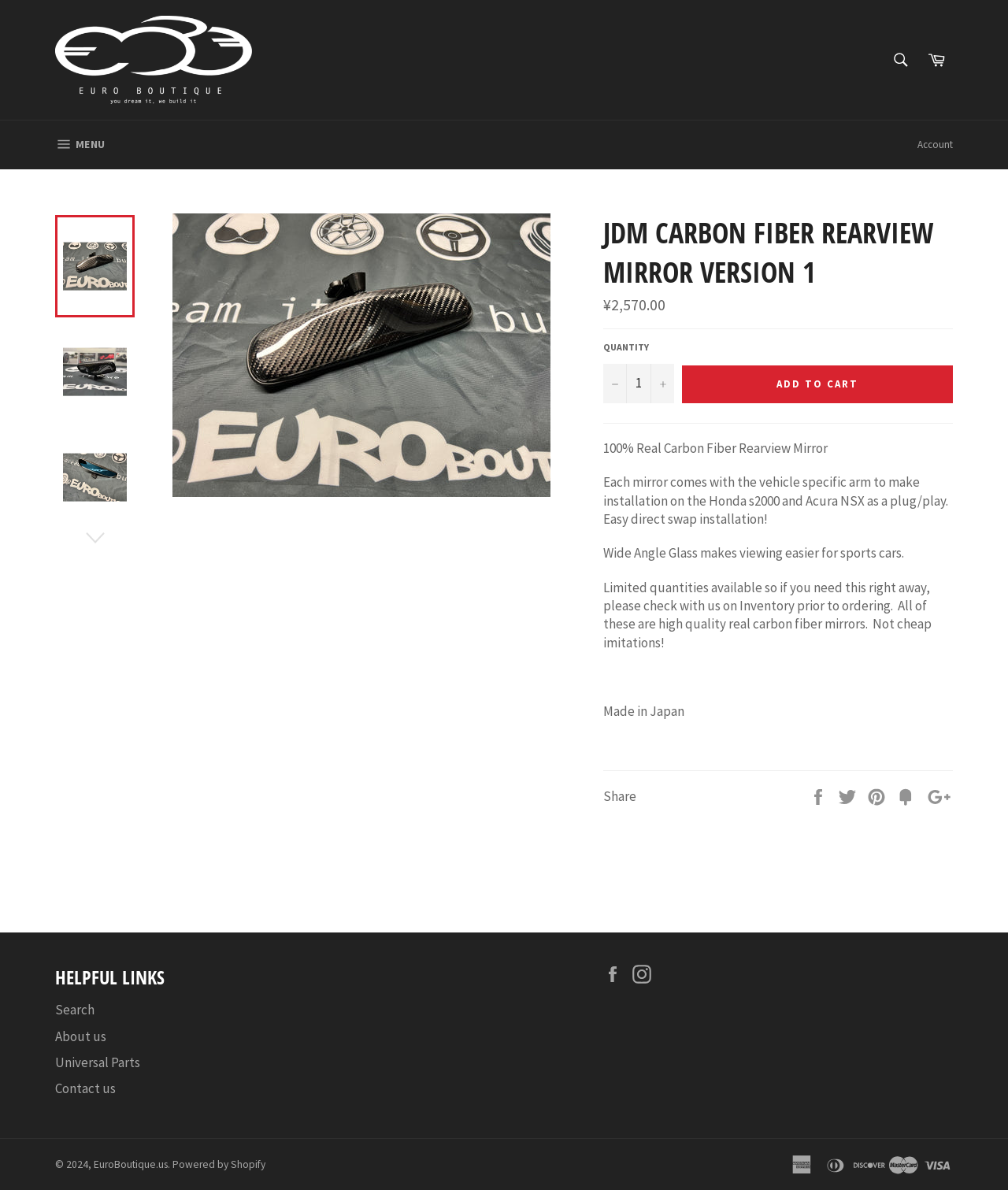Analyze the image and provide a detailed answer to the question: What is the text on the button to add the product to the cart?

I found the text on the button to add the product to the cart by looking at the button element with the text 'ADD TO CART' which is located below the product description.